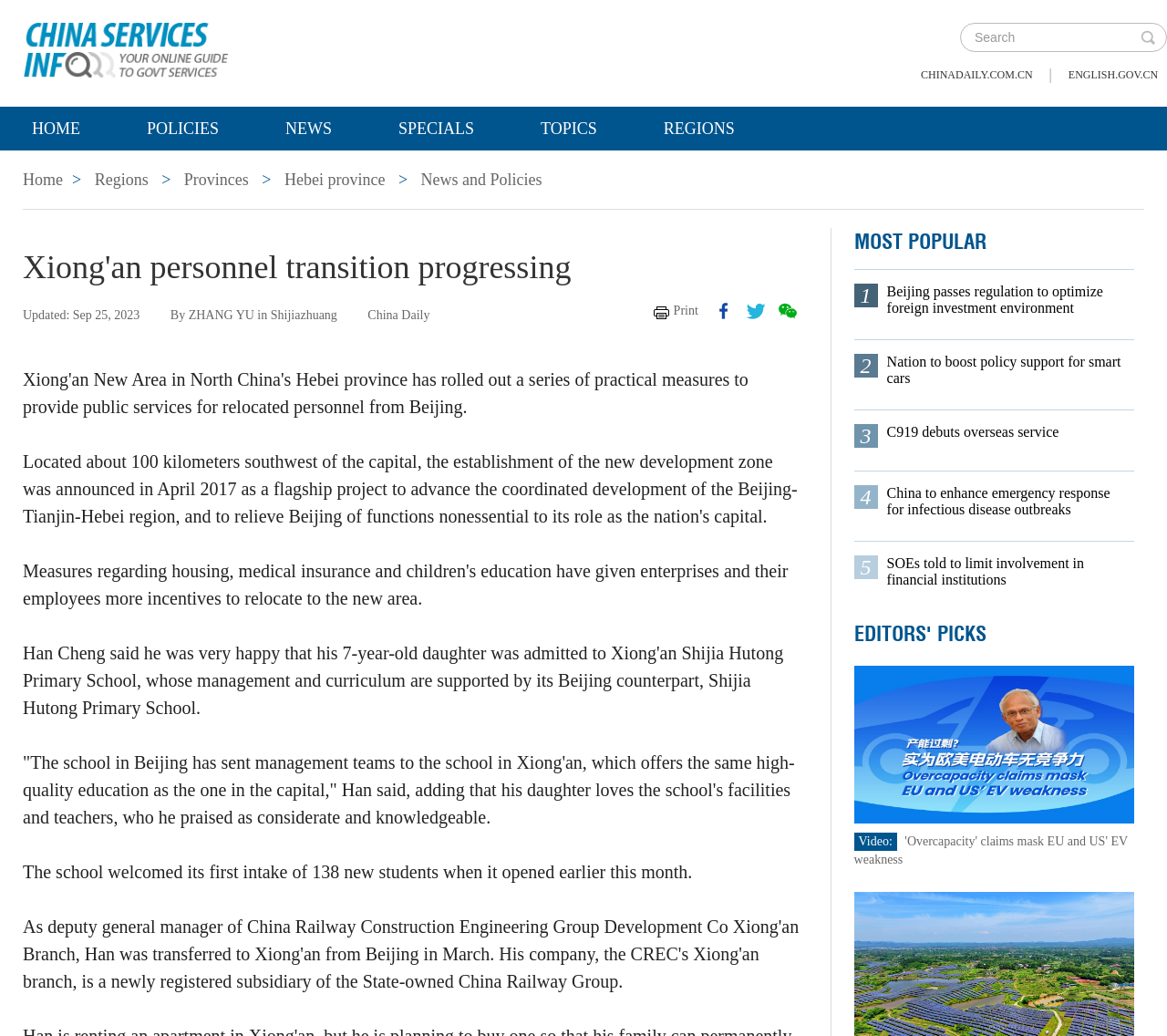Respond with a single word or phrase for the following question: 
What is the date of the article?

Sep 25, 2023